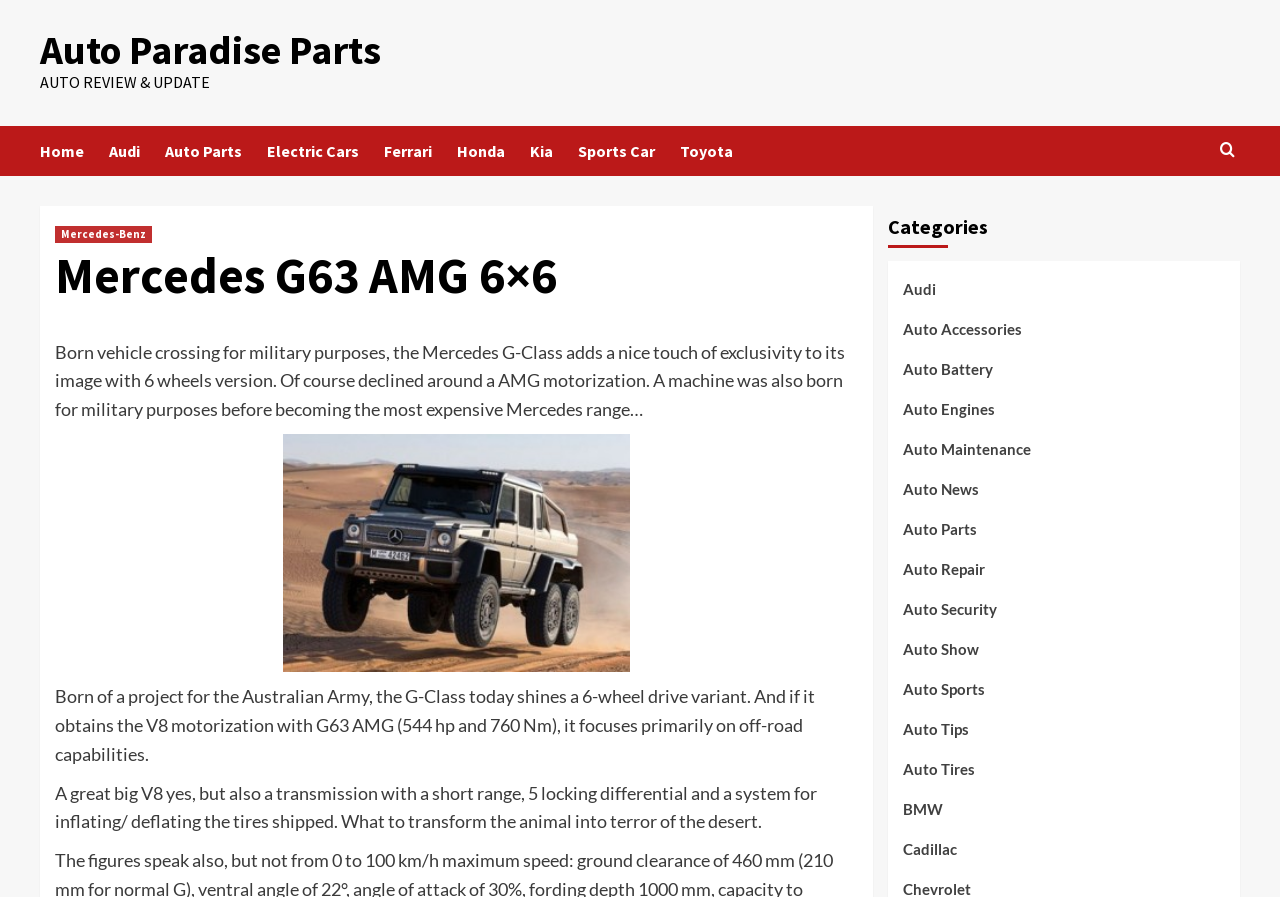Utilize the information from the image to answer the question in detail:
What is the main topic of this webpage?

The main topic of this webpage is the Mercedes G63 AMG 6×6, which is evident from the heading 'Mercedes G63 AMG 6×6' and the description of the vehicle in the static text elements.